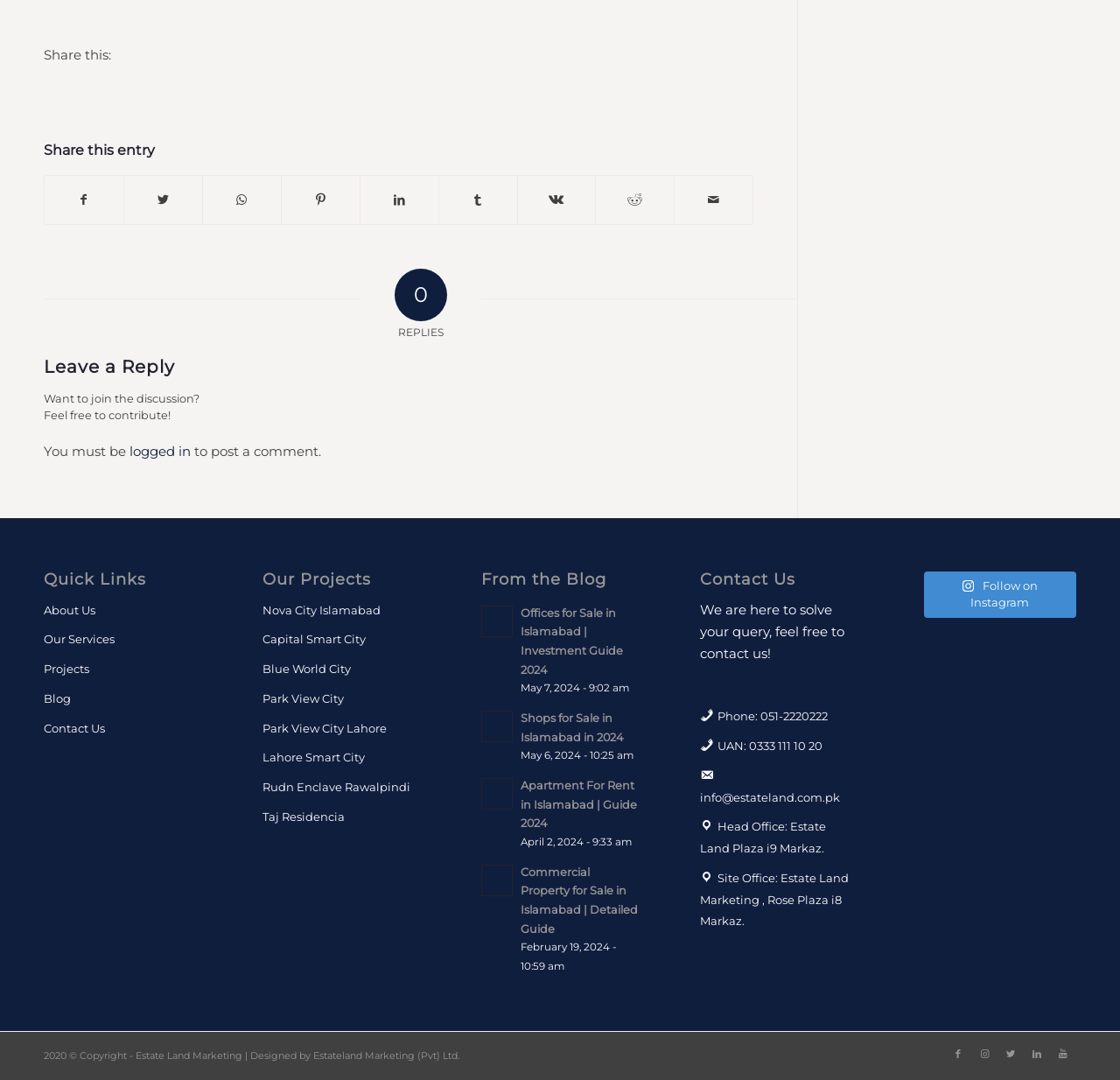Kindly determine the bounding box coordinates for the clickable area to achieve the given instruction: "Contact us by phone".

[0.641, 0.657, 0.739, 0.67]